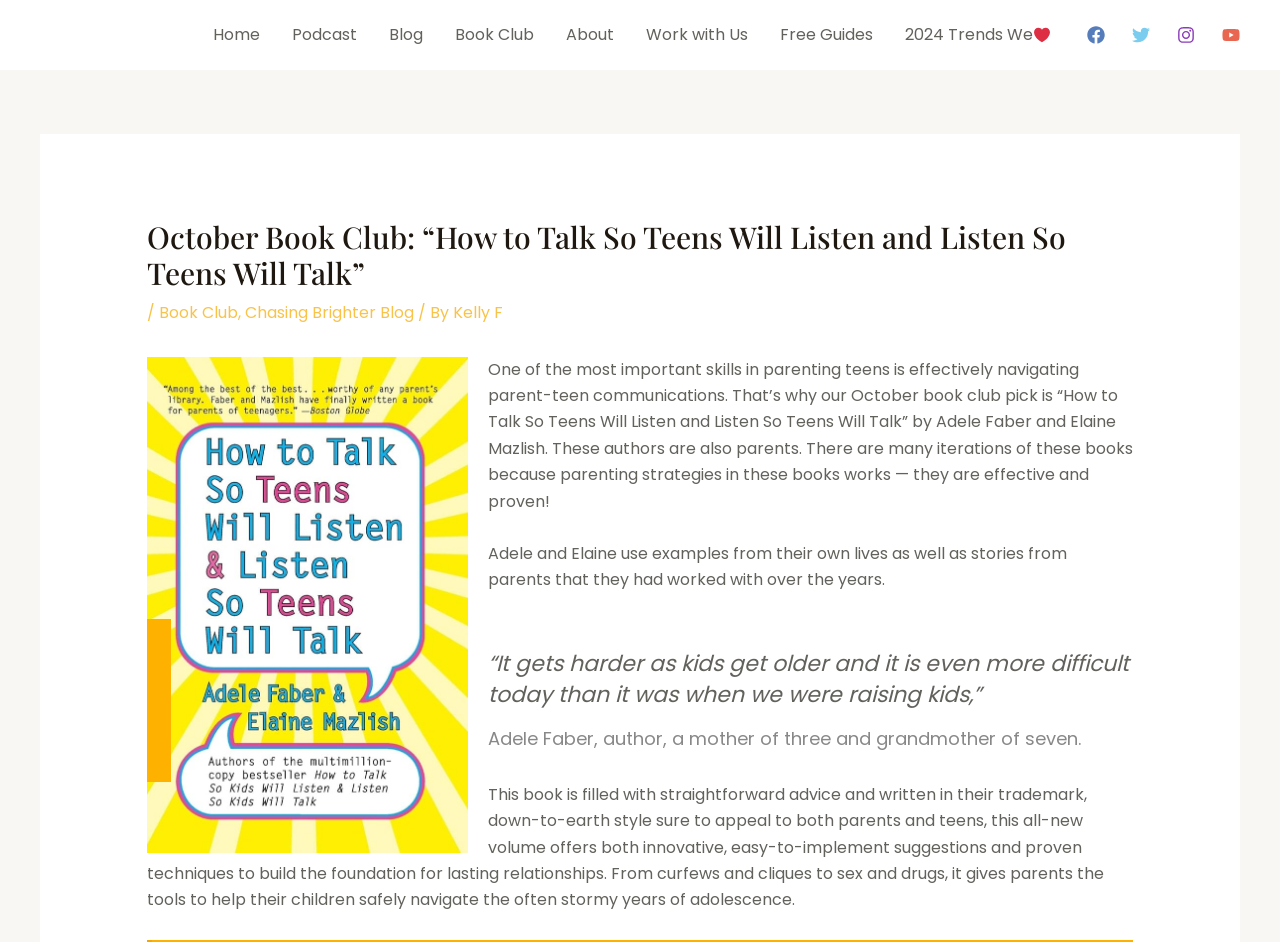Using the information shown in the image, answer the question with as much detail as possible: How many children does Adele Faber have?

The question asks about the number of children Adele Faber has, which can be found in the footer section of the webpage. The text 'Adele Faber, author, a mother of three and grandmother of seven.' indicates that Adele Faber has three children.